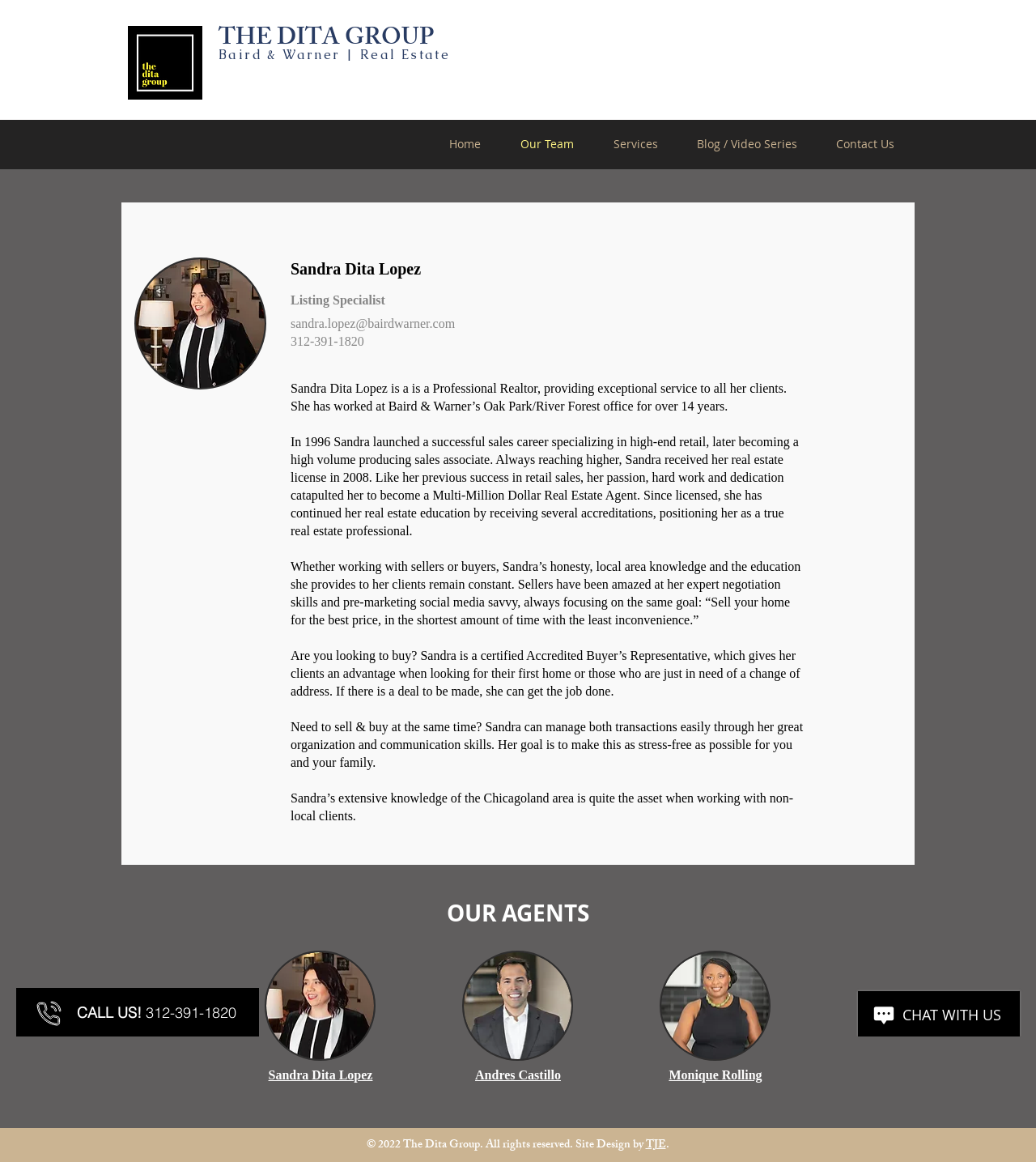Identify the main heading of the webpage and provide its text content.

THE DITA GROUP
Baird & Warner | Real Estate